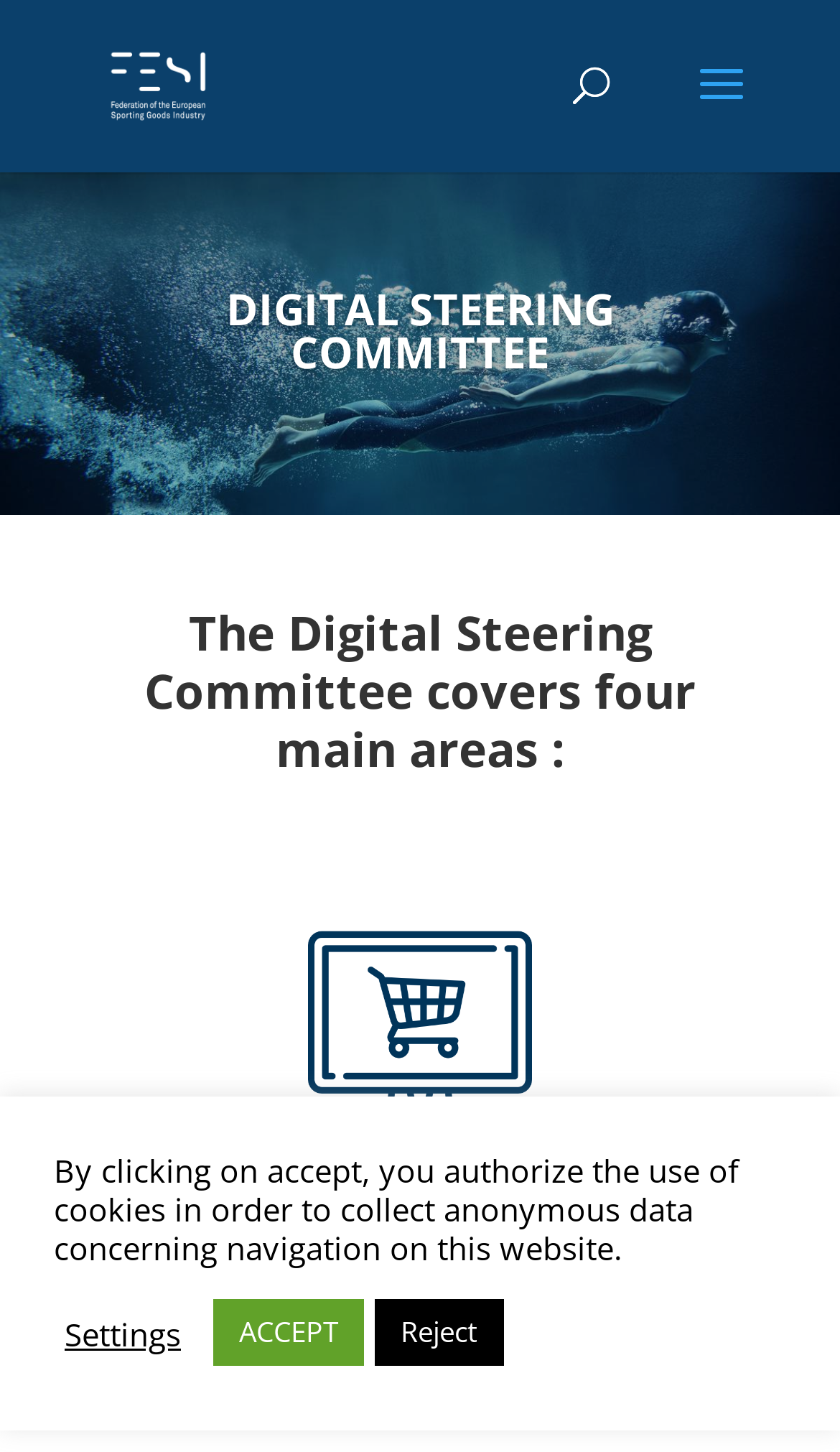Provide a brief response in the form of a single word or phrase:
What is one of the areas covered by the committee?

E-commerce